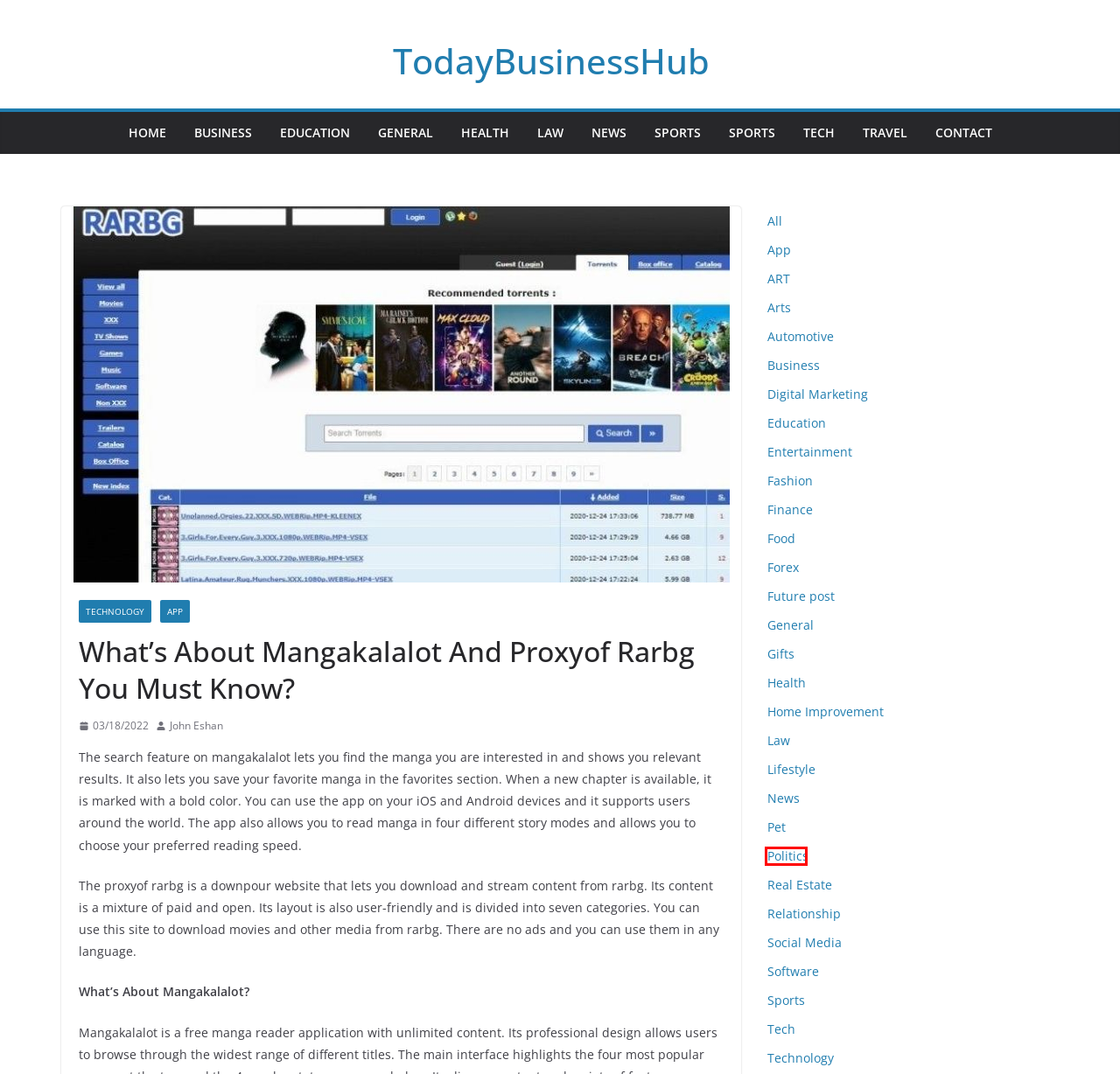You are provided with a screenshot of a webpage highlighting a UI element with a red bounding box. Choose the most suitable webpage description that matches the new page after clicking the element in the bounding box. Here are the candidates:
A. Politics | TodayBusinessHub
B. Food | TodayBusinessHub
C. Future post | TodayBusinessHub
D. Automotive | TodayBusinessHub
E. TodayBusinessHub l Discover all latest News
F. Contact | TodayBusinessHub
G. Travel | TodayBusinessHub
H. Education | TodayBusinessHub

A